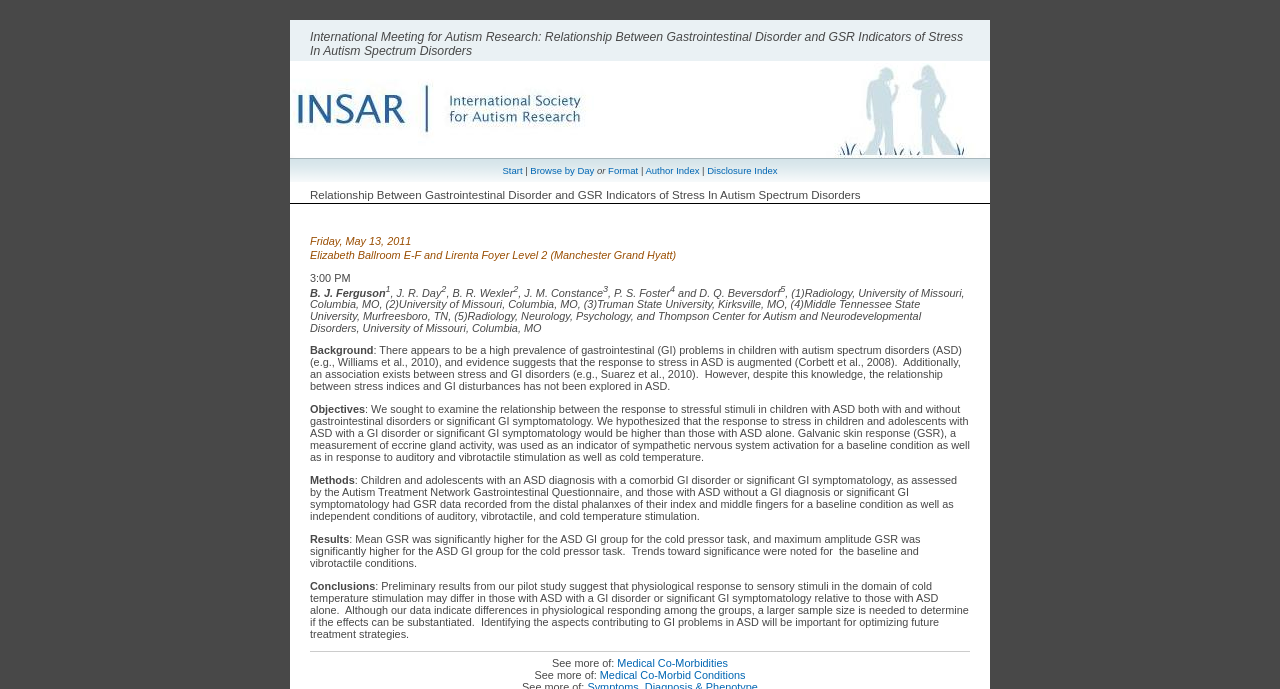Kindly determine the bounding box coordinates of the area that needs to be clicked to fulfill this instruction: "Visit IMFAR website".

[0.227, 0.212, 0.773, 0.234]